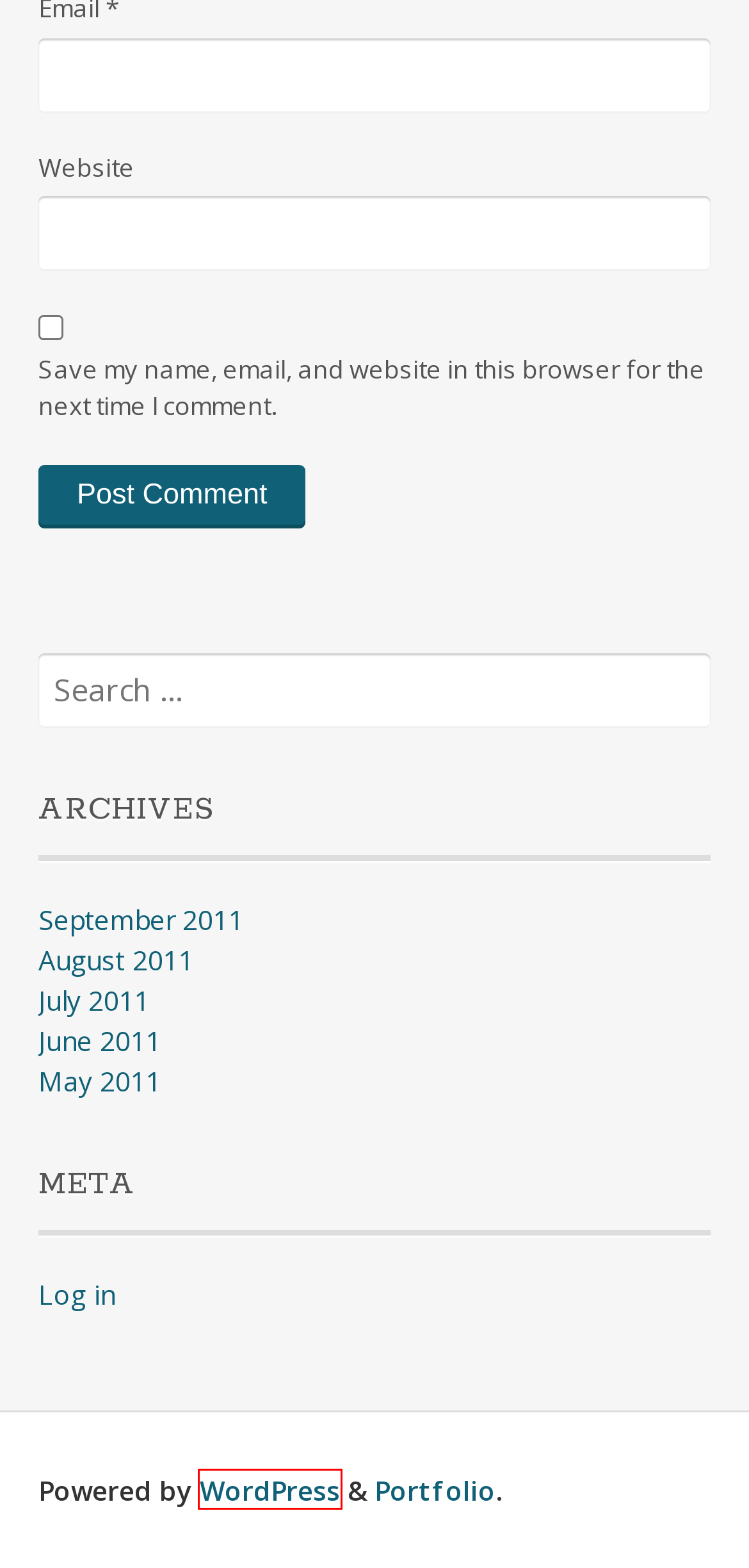Analyze the given webpage screenshot and identify the UI element within the red bounding box. Select the webpage description that best matches what you expect the new webpage to look like after clicking the element. Here are the candidates:
A. Blog Tool, Publishing Platform, and CMS – WordPress.org
B. Blog for integrating technology at Dalian American International School
C. All Recent Blogs now @ http://neuage.me – Terrell explores the planet  ~  Blogging since 1747
D. September 2011 – All Recent Blogs now @ http://neuage.me
E. August 2011 – All Recent Blogs now @ http://neuage.me
F. July 2011 – All Recent Blogs now @ http://neuage.me
G. May 2011 – All Recent Blogs now @ http://neuage.me
H. June 2011 – All Recent Blogs now @ http://neuage.me

A